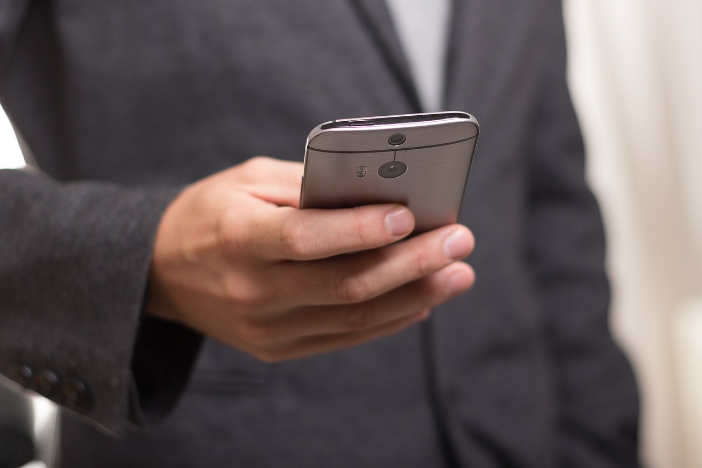Please give a succinct answer using a single word or phrase:
What is the person holding in the image?

Smartphone